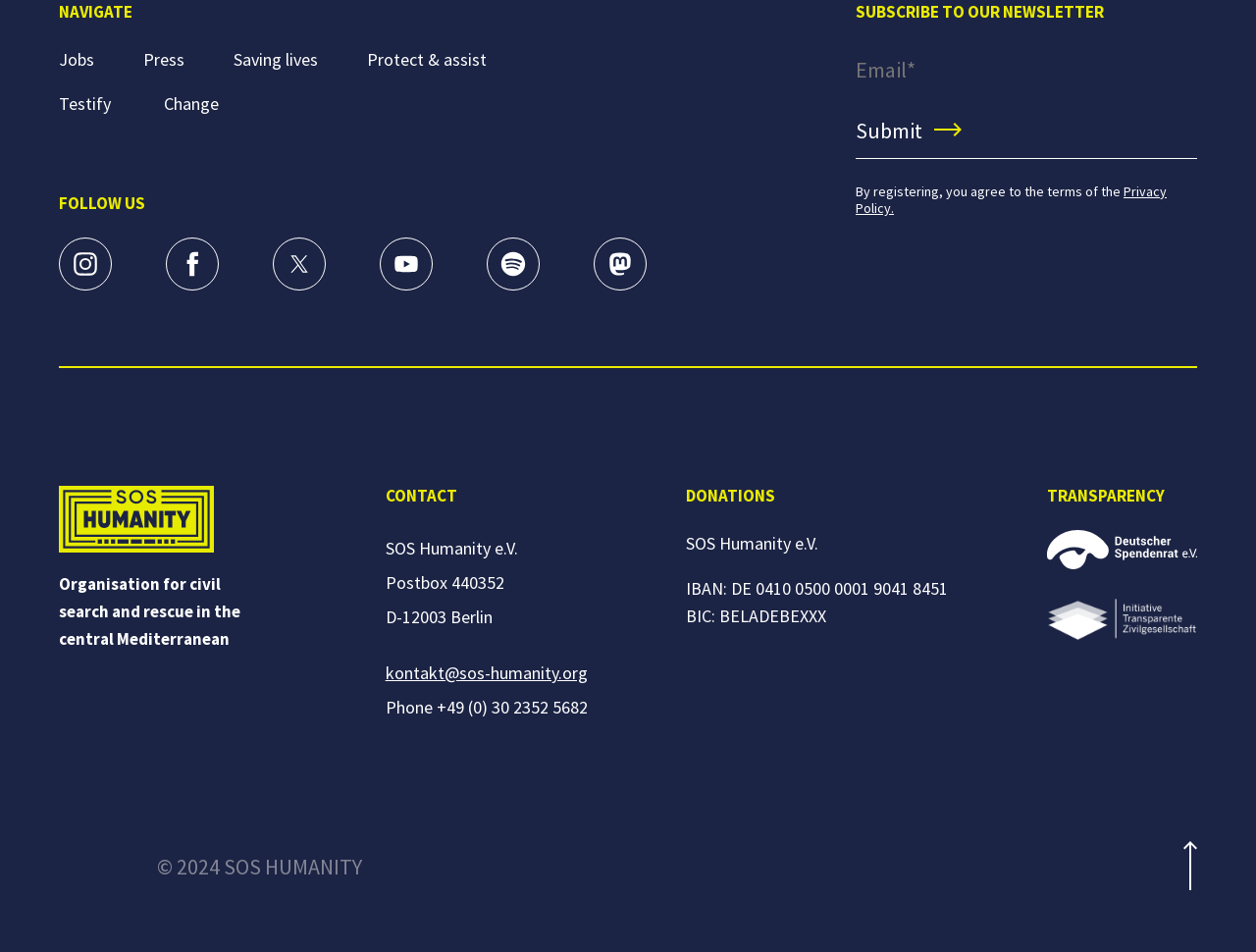Please identify the coordinates of the bounding box that should be clicked to fulfill this instruction: "Contact via email".

[0.307, 0.695, 0.468, 0.719]